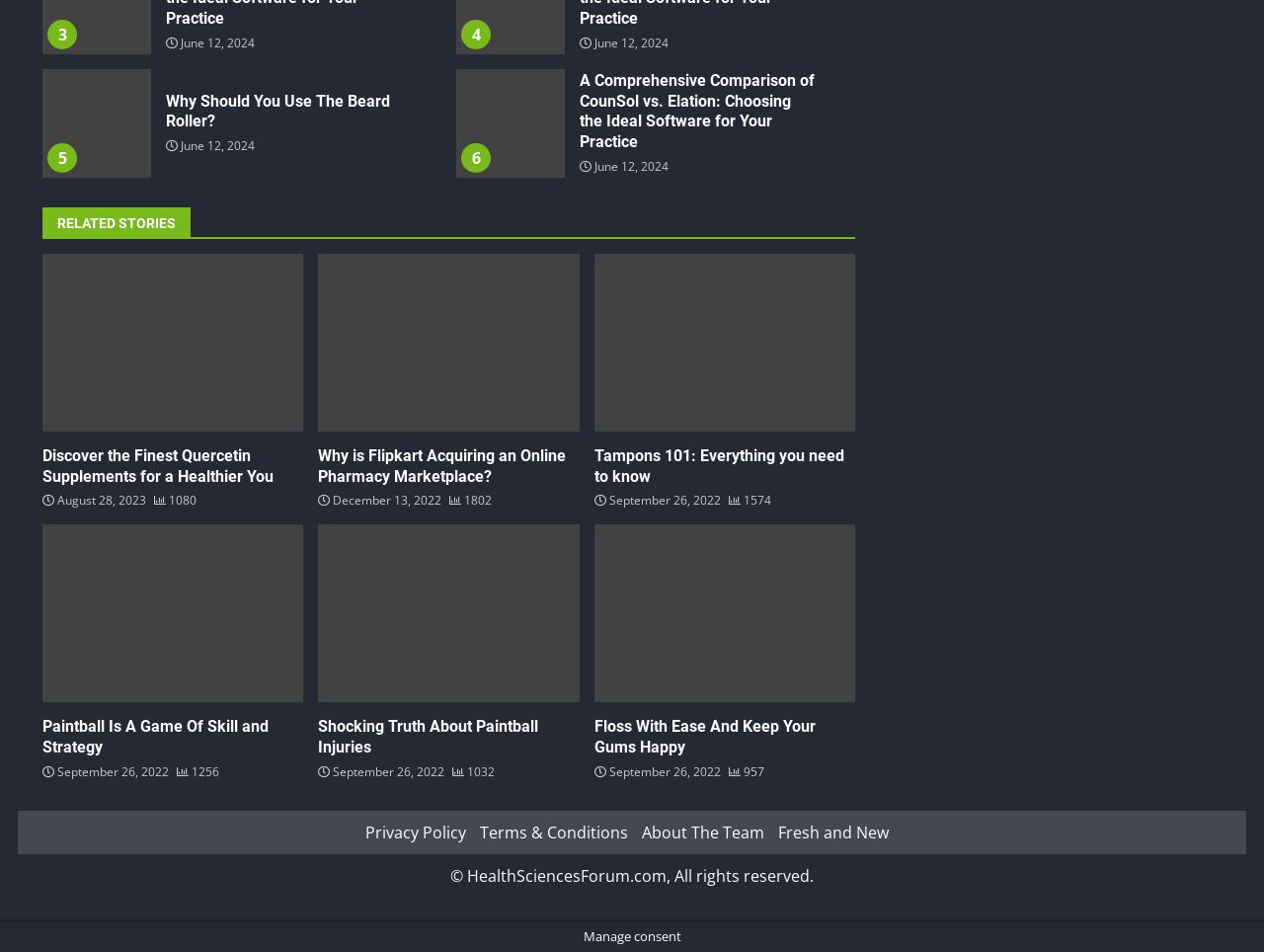Highlight the bounding box coordinates of the region I should click on to meet the following instruction: "View the privacy policy".

[0.289, 0.863, 0.369, 0.886]